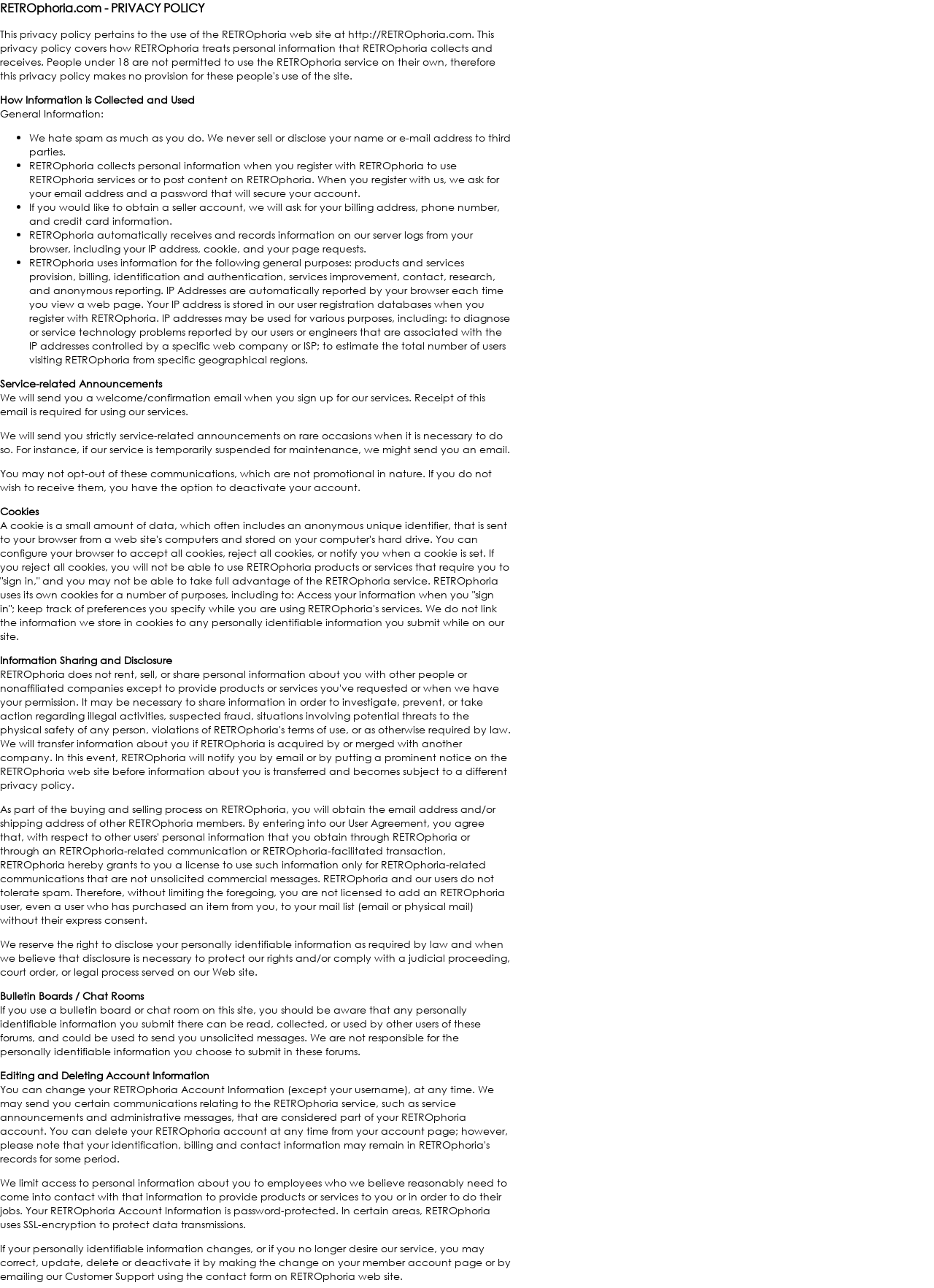Describe the webpage in detail, including text, images, and layout.

The webpage is a privacy policy page for RETROphoria.com. At the top, there is a heading that reads "RETROphoria.com - PRIVACY POLICY". Below the heading, there is a list of bullet points that outline the website's privacy policy. The list consists of 9 items, each describing how the website collects and uses personal information.

The first item on the list explains that the website hates spam and never sells or discloses users' names or email addresses to third parties. The second item describes how the website collects personal information when users register or post content on the site. The third item explains that the website asks for billing address, phone number, and credit card information when users want to obtain a seller account.

The fourth item on the list states that the website automatically receives and records information on its server logs from users' browsers, including IP addresses, cookies, and page requests. The fifth item explains how the website uses information for various purposes, including products and services provision, billing, identification, and authentication.

Below the list, there are several sections that provide more detailed information about the website's privacy policy. The first section is titled "Service-related Announcements" and explains that the website will send users a welcome/confirmation email when they sign up for services and may send rare service-related announcements.

The next section is titled "Cookies" and explains what cookies are, how they are used, and how users can configure their browsers to accept or reject them. The section after that is titled "Information Sharing and Disclosure" and explains that the website reserves the right to disclose users' personally identifiable information as required by law.

The following section is titled "Bulletin Boards / Chat Rooms" and warns users that any personally identifiable information they submit in these forums can be read, collected, or used by other users. The final two sections are titled "Editing and Deleting Account Information" and explain how users can correct, update, delete, or deactivate their account information.

Overall, the webpage provides a detailed explanation of RETROphoria.com's privacy policy, including how the website collects and uses personal information, and how users can manage their account information.